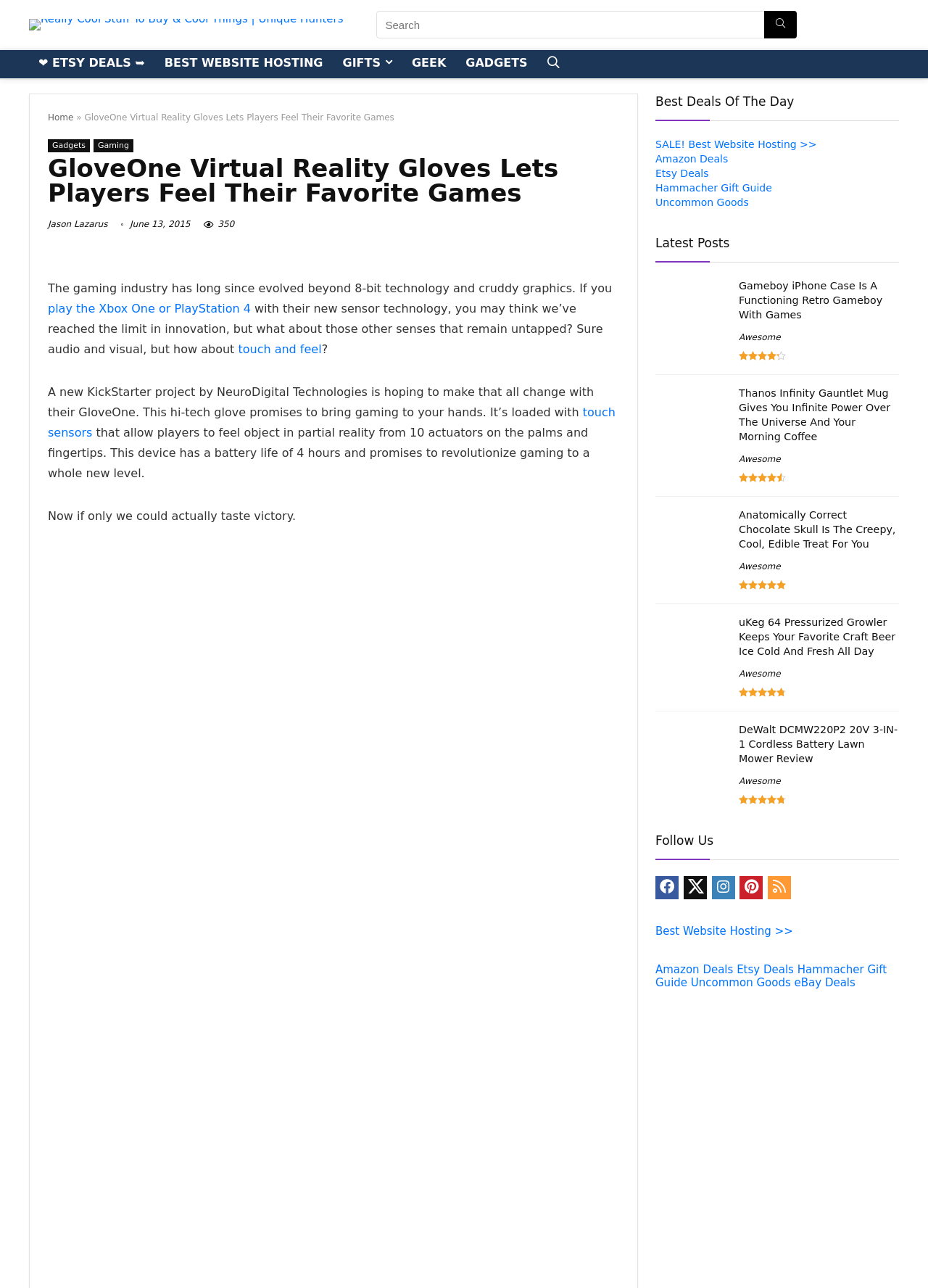Please answer the following question using a single word or phrase: What is the date of the article?

June 13, 2015